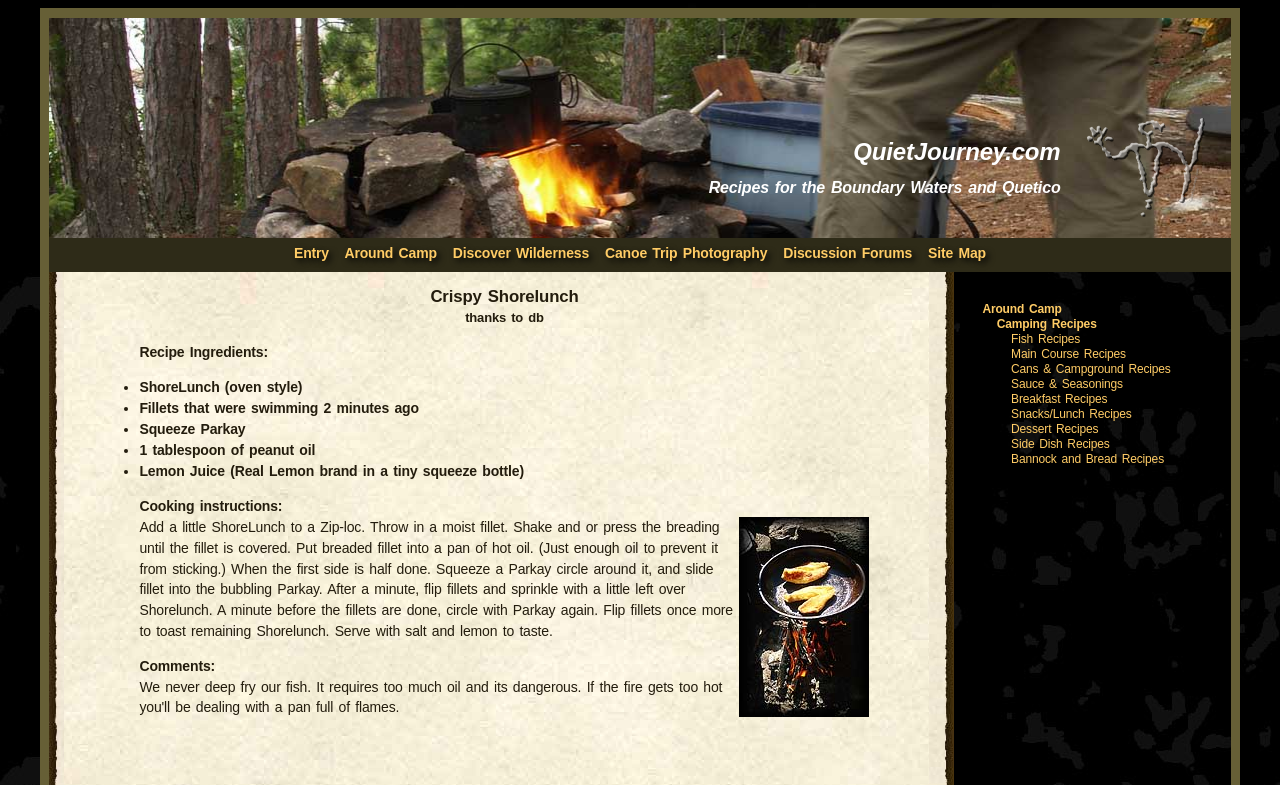Kindly determine the bounding box coordinates for the clickable area to achieve the given instruction: "Click the 'Entry' link".

[0.23, 0.312, 0.257, 0.332]